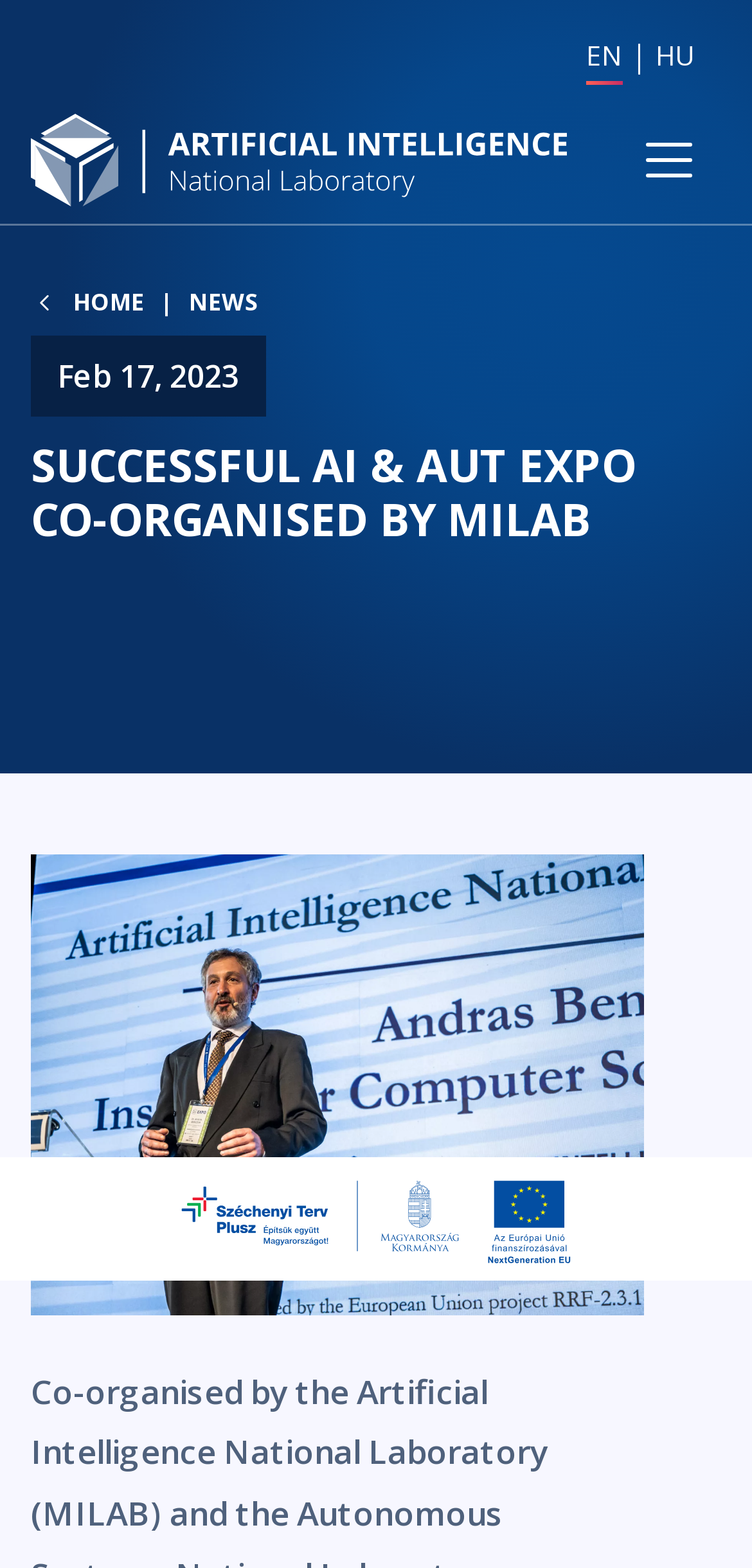What is the name of the event co-organised by MILAB?
From the image, provide a succinct answer in one word or a short phrase.

AI & AUT EXPO